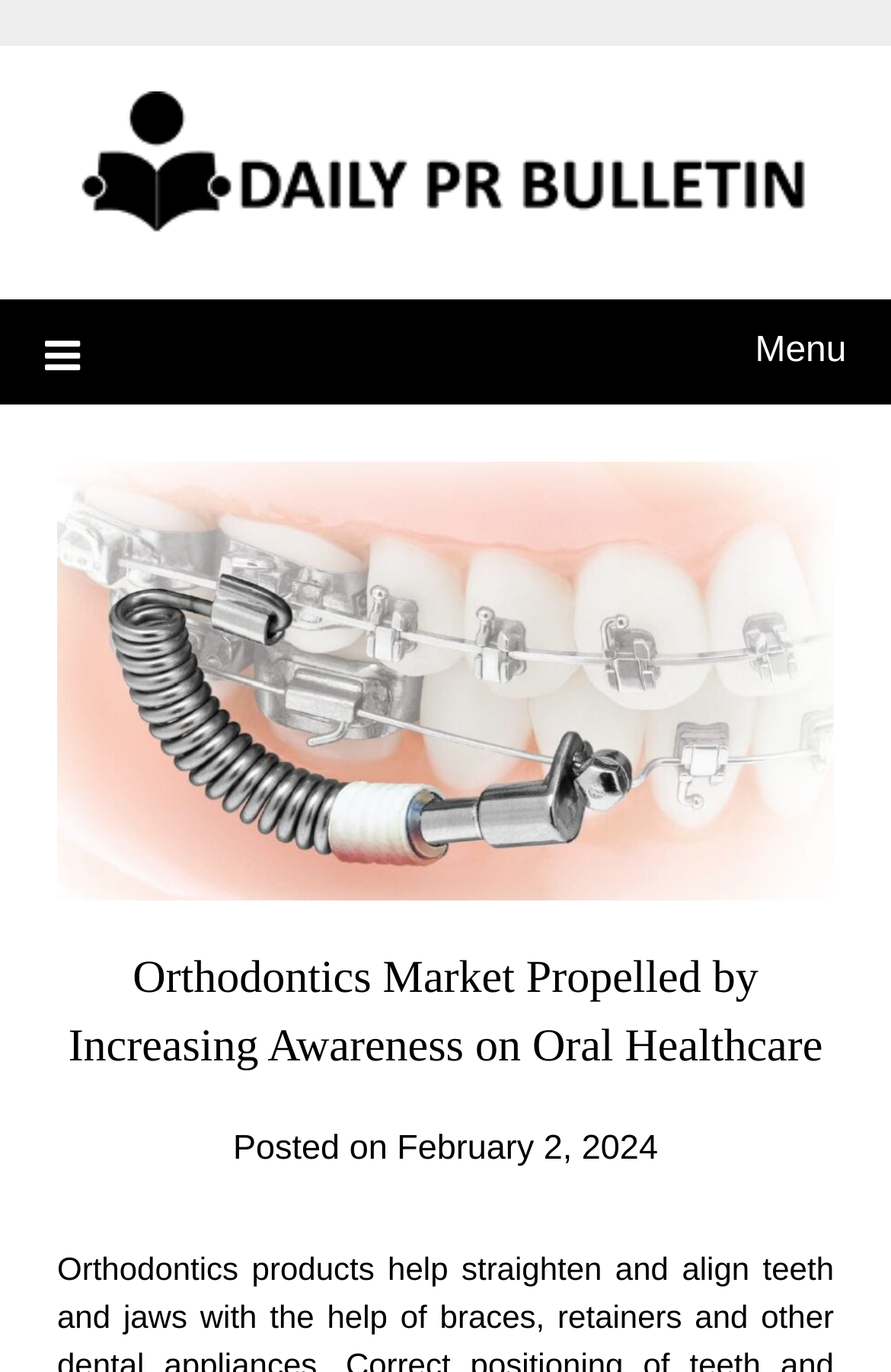Identify the bounding box coordinates for the UI element described as: "Menu". The coordinates should be provided as four floats between 0 and 1: [left, top, right, bottom].

[0.05, 0.218, 0.95, 0.295]